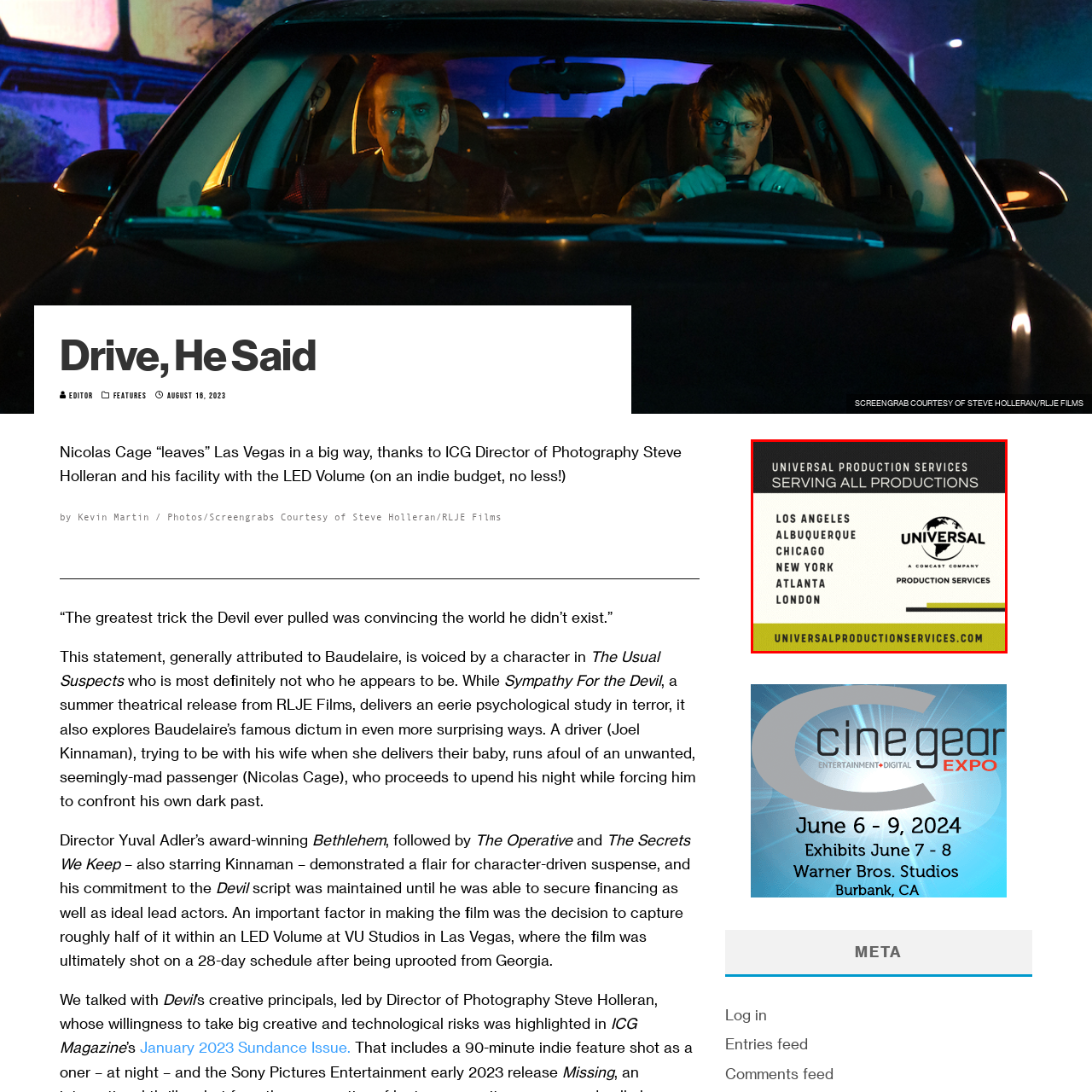Please examine the section highlighted with a blue border and provide a thorough response to the following question based on the visual information: 
How many cities are listed as service locations?

The image lists six major cities where Universal Production Services are available, including Los Angeles, Albuquerque, Chicago, New York, Atlanta, and London, highlighting the company's broad reach and capabilities.